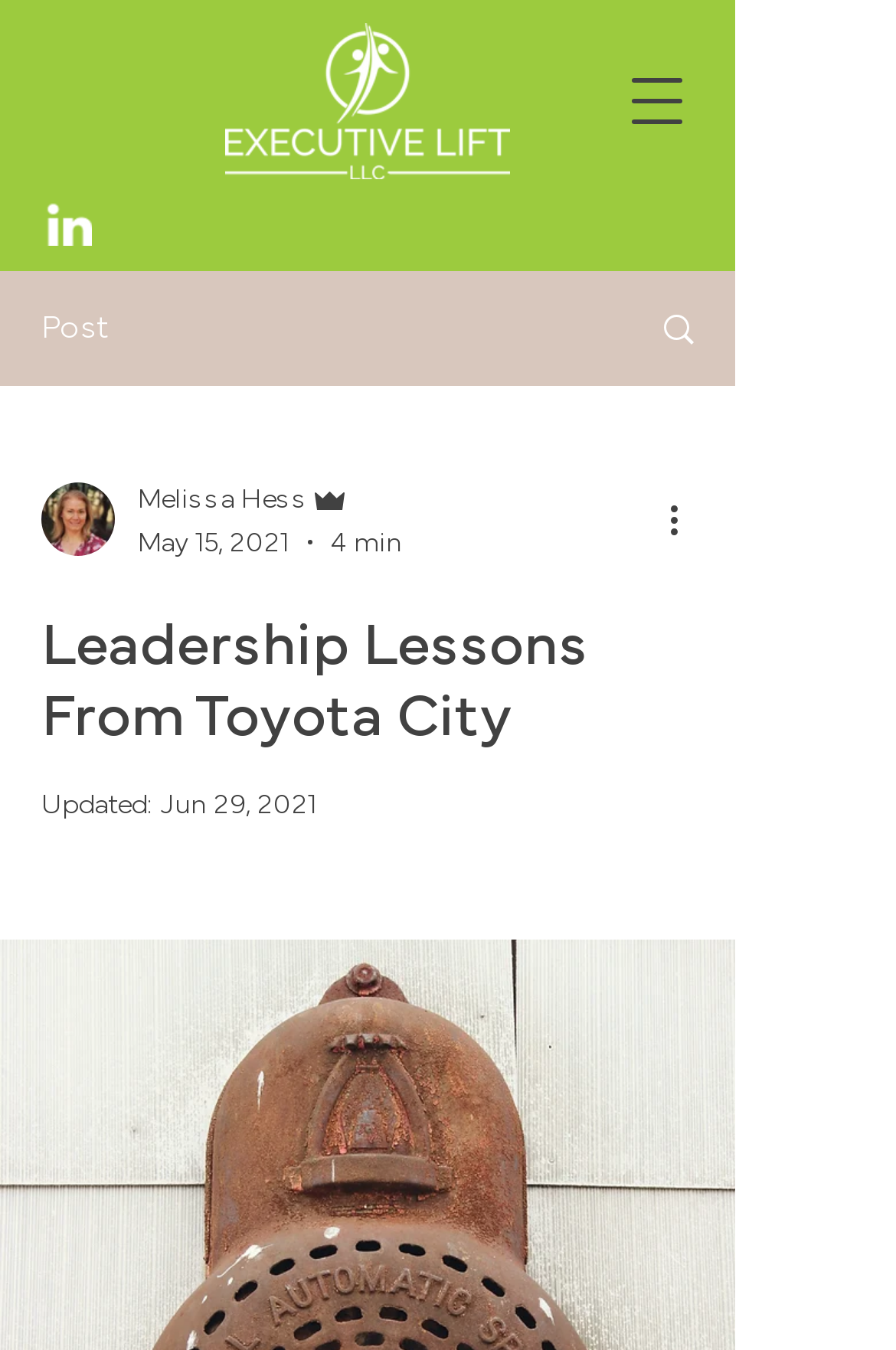When was the article published?
Please look at the screenshot and answer in one word or a short phrase.

May 15, 2021